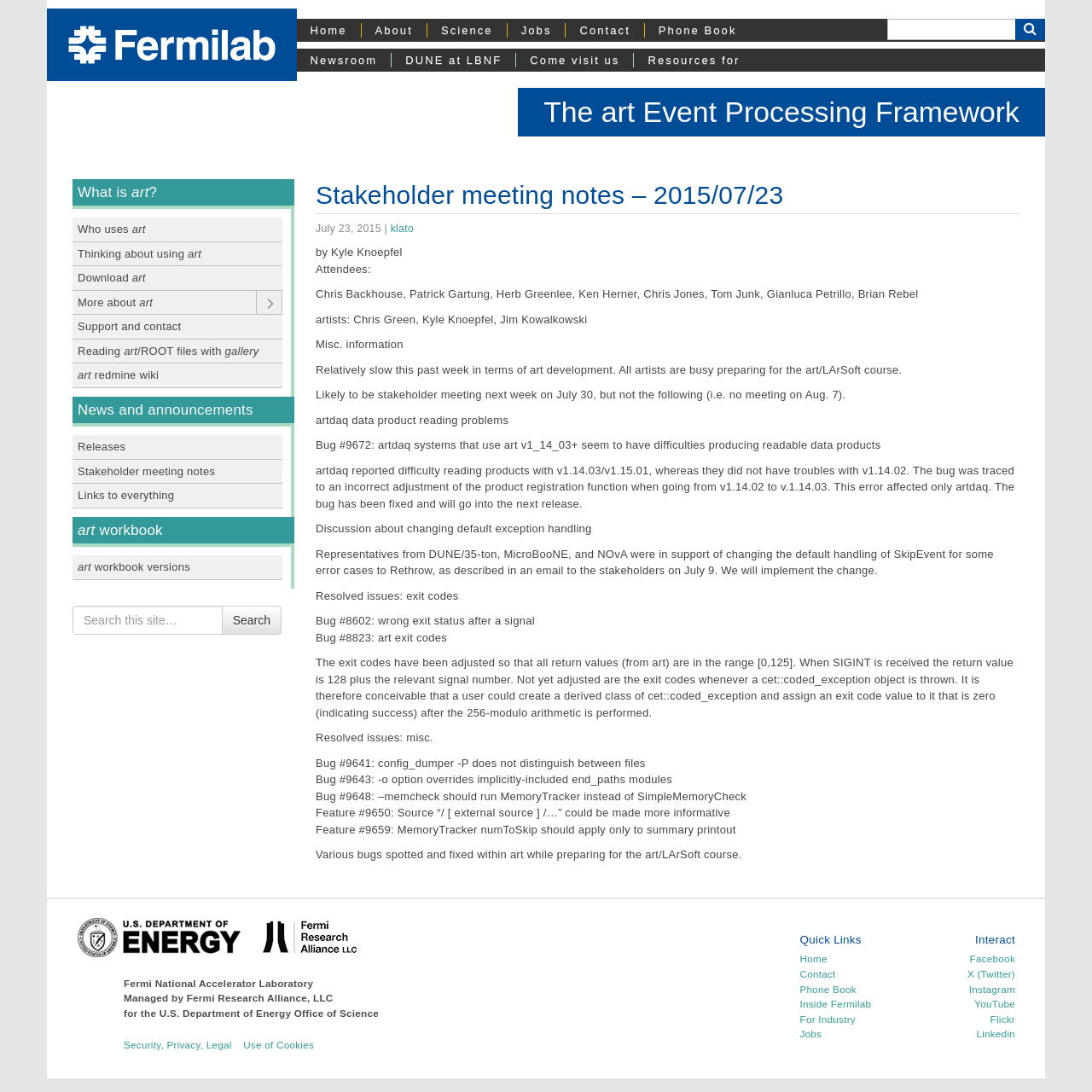Please identify the bounding box coordinates of the element that needs to be clicked to perform the following instruction: "Read the stakeholder meeting notes".

[0.289, 0.164, 0.934, 0.196]